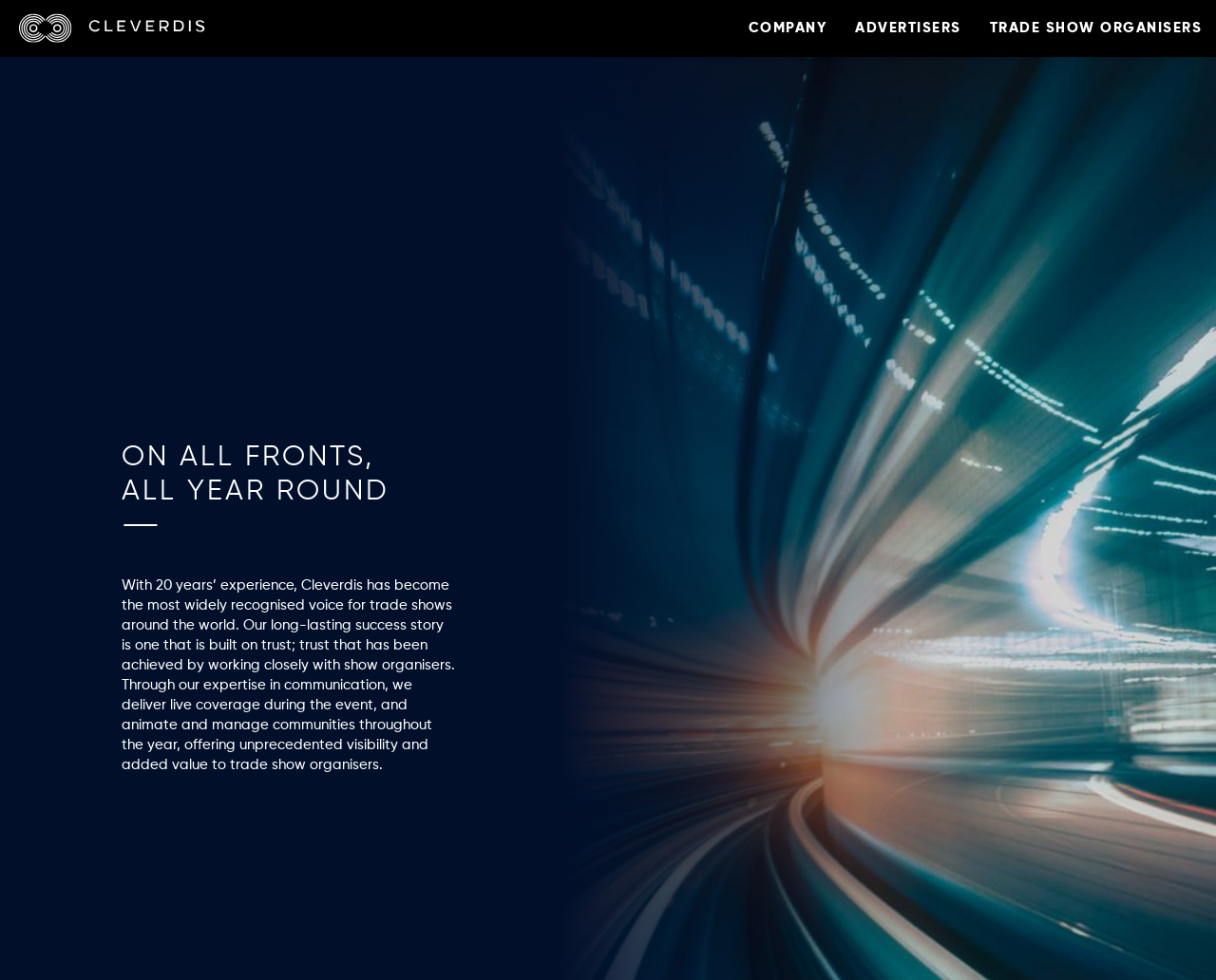Provide a thorough description of the webpage you see.

The webpage is about Cleverdis, a trade show organiser. At the top left, there is a logo of Cleverdis, which is an image with a link to the company's main page. Below the logo, there is a navigation menu with five links: "COMPANY", "WHO WE ARE", "WHAT WE DO", "OUR TEAM", and they are aligned horizontally. 

To the right of the navigation menu, there are two more links: "ADVERTISERS" and "TRADE SHOW ORGANISERS". These links are also aligned horizontally. 

In the middle of the page, there is a heading that reads "ON ALL FRONTS, ALL YEAR ROUND ——". Below the heading, there is a paragraph of text that describes Cleverdis' experience and expertise in trade shows. The text explains that Cleverdis has 20 years of experience and has built trust with show organisers through its communication expertise, offering live coverage during events and community management throughout the year.